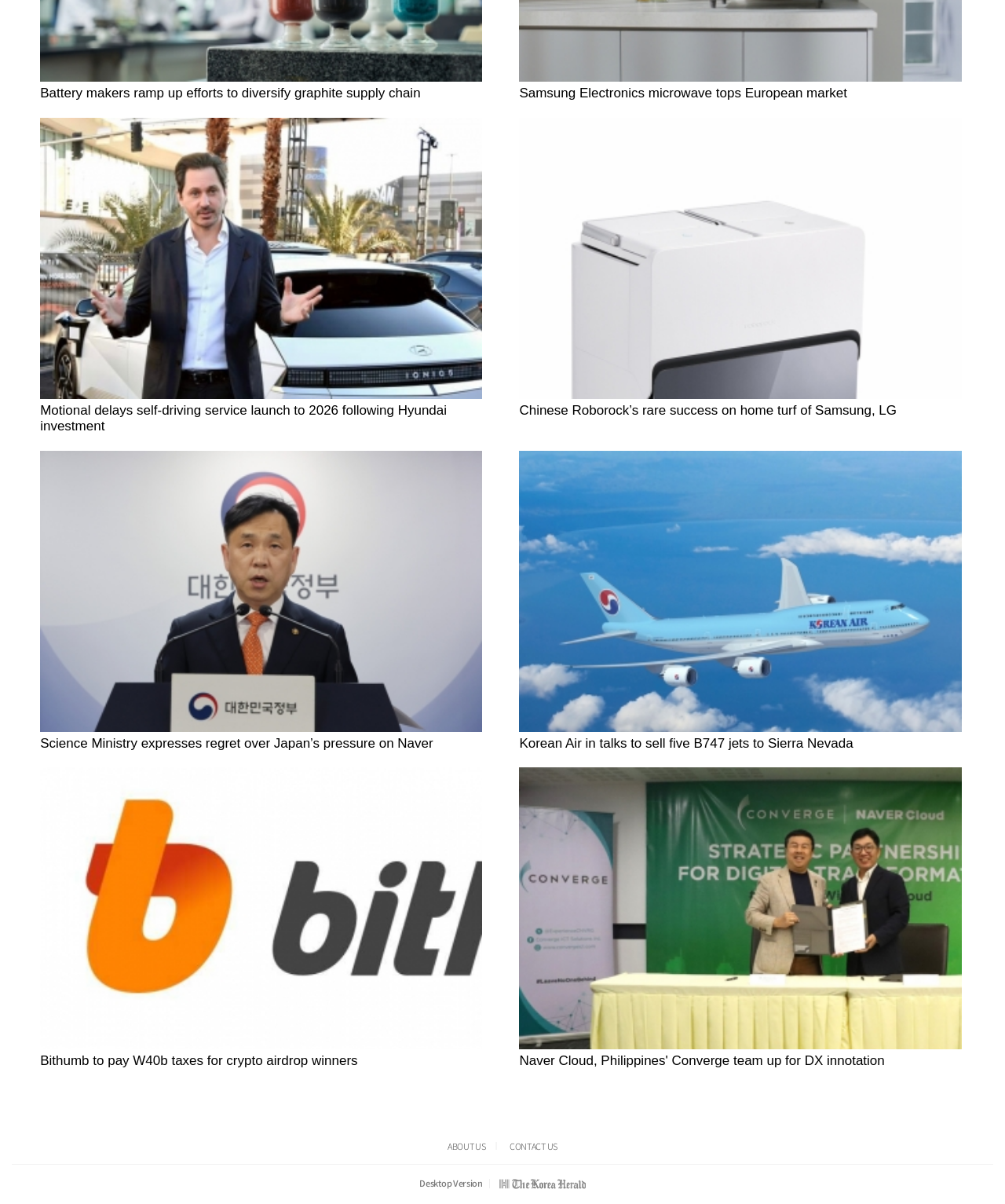Respond to the question below with a single word or phrase:
What is the amount of taxes Bithumb needs to pay?

W40b